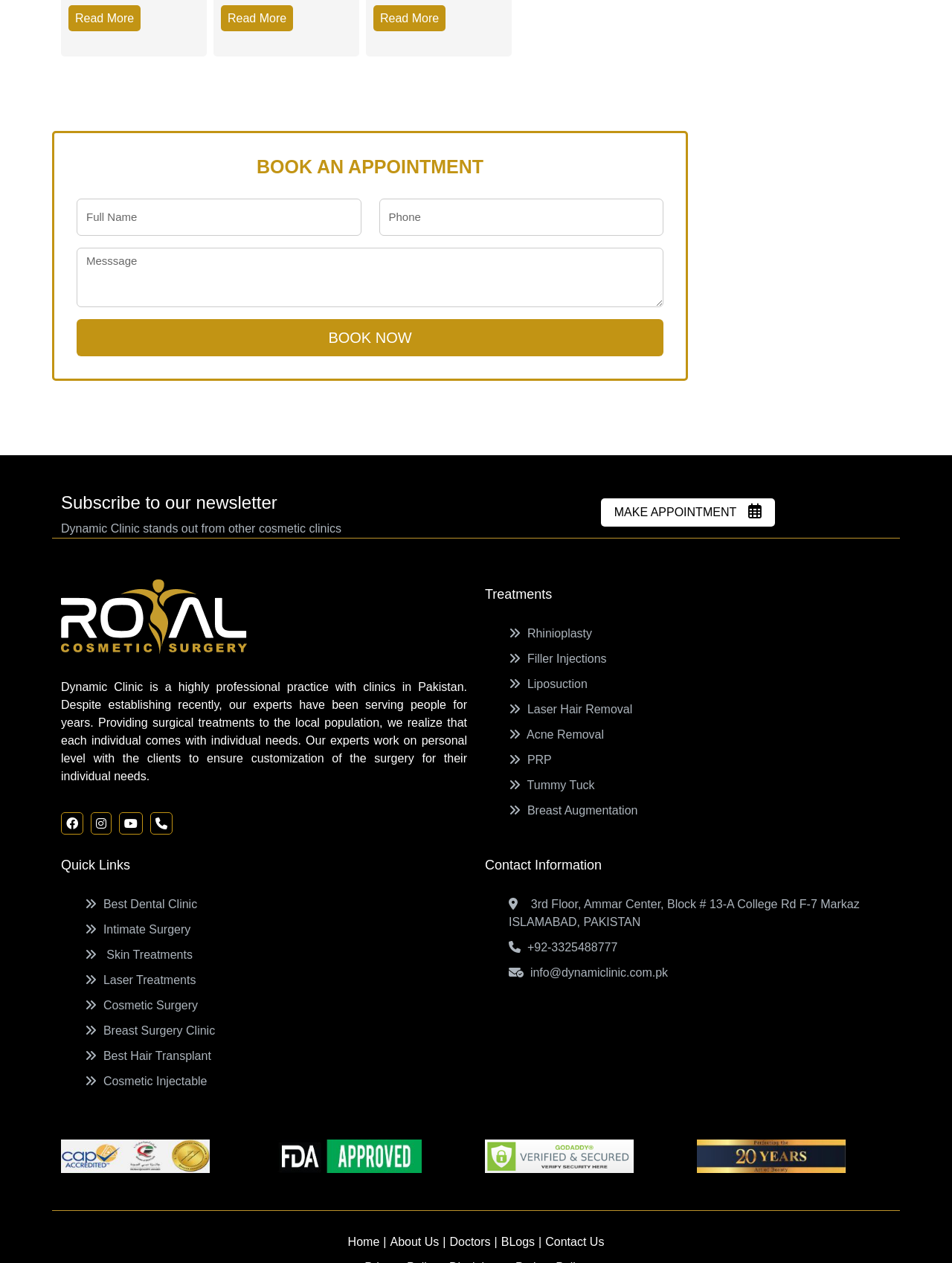Kindly determine the bounding box coordinates of the area that needs to be clicked to fulfill this instruction: "Subscribe to the newsletter".

[0.064, 0.39, 0.491, 0.407]